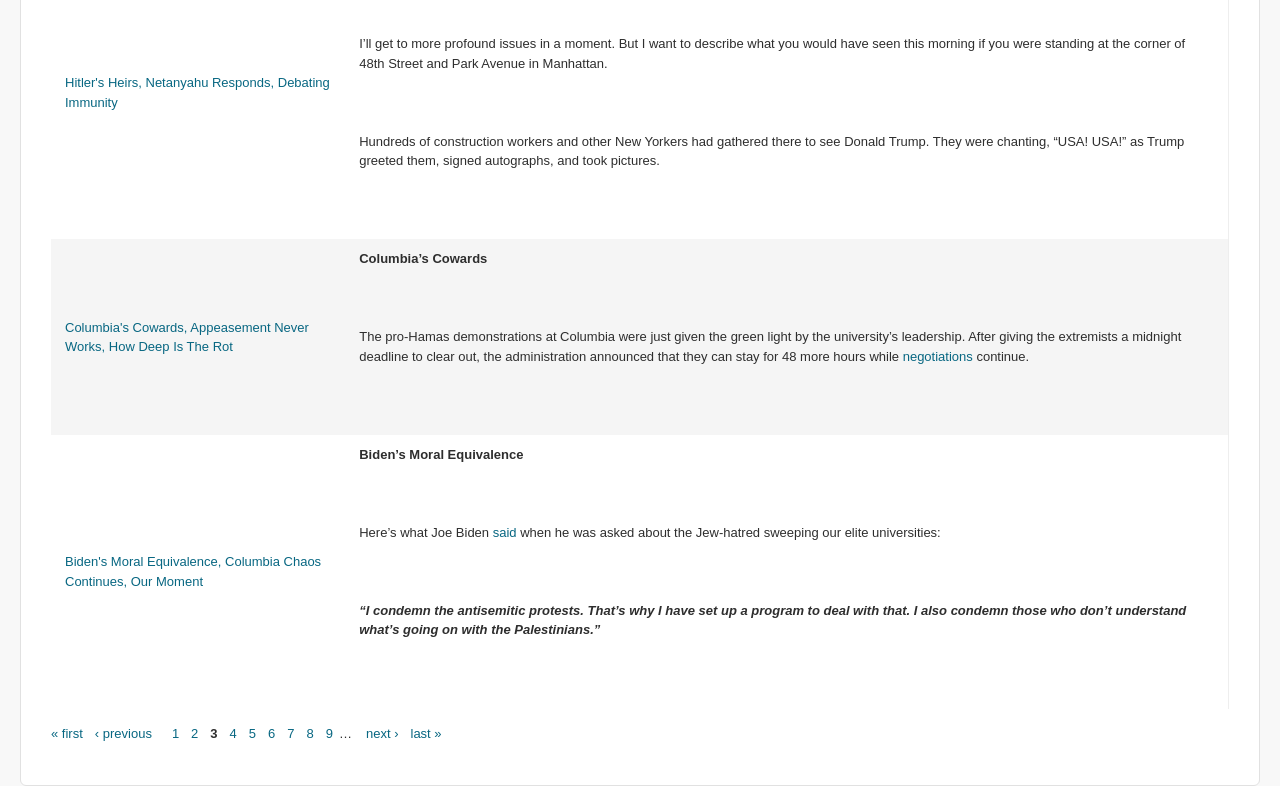Kindly provide the bounding box coordinates of the section you need to click on to fulfill the given instruction: "Click on the link 'next ›'".

[0.286, 0.923, 0.311, 0.942]